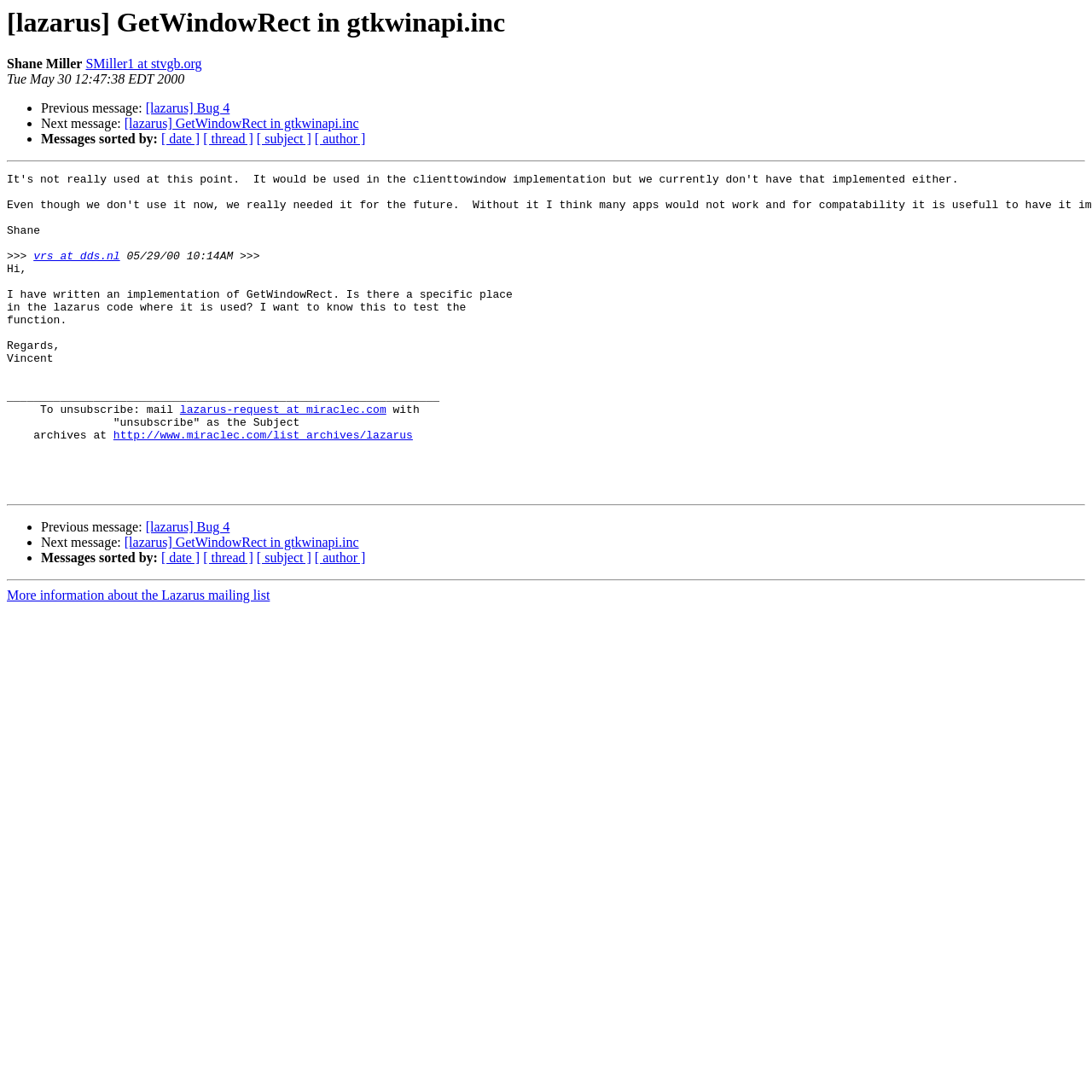What is the purpose of the message?
Refer to the image and provide a detailed answer to the question.

The purpose of the message is to ask about testing a function, specifically GetWindowRect, which can be inferred from the text 'I want to know this to test the function' in the message.